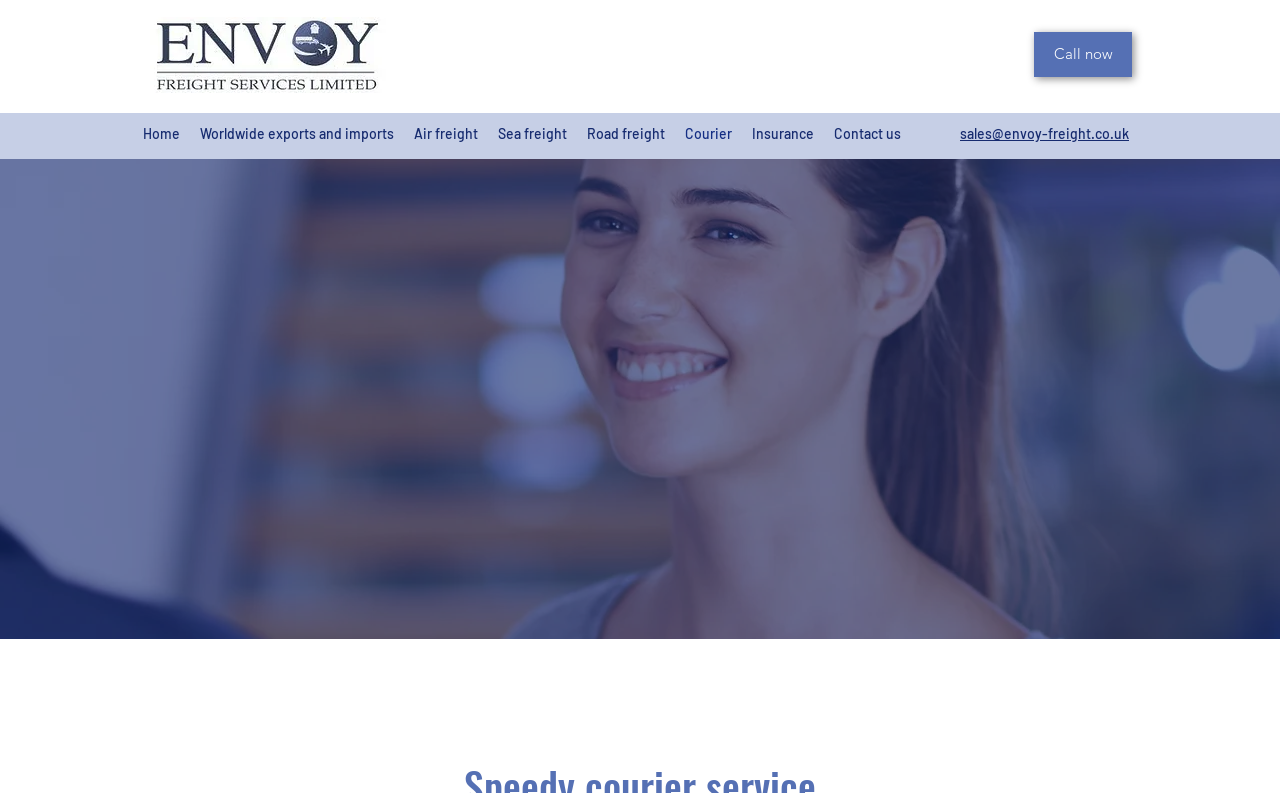What is the email address for sales?
Kindly give a detailed and elaborate answer to the question.

I found the email address by looking at the link element with the text 'sales@envoy-freight.co.uk'. This is likely the email address for sales inquiries.